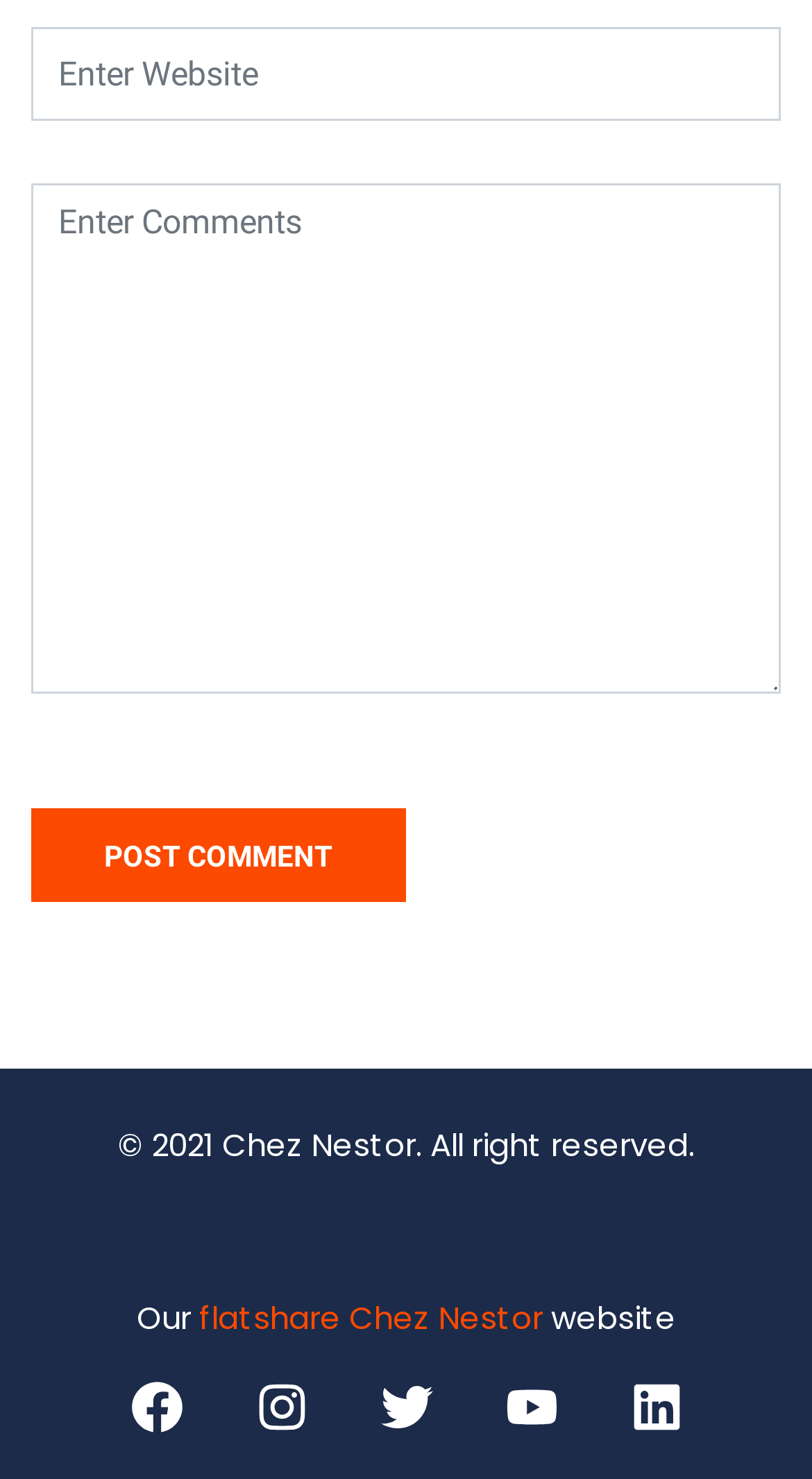Please identify the bounding box coordinates of where to click in order to follow the instruction: "Go to Facebook".

[0.128, 0.916, 0.256, 0.986]